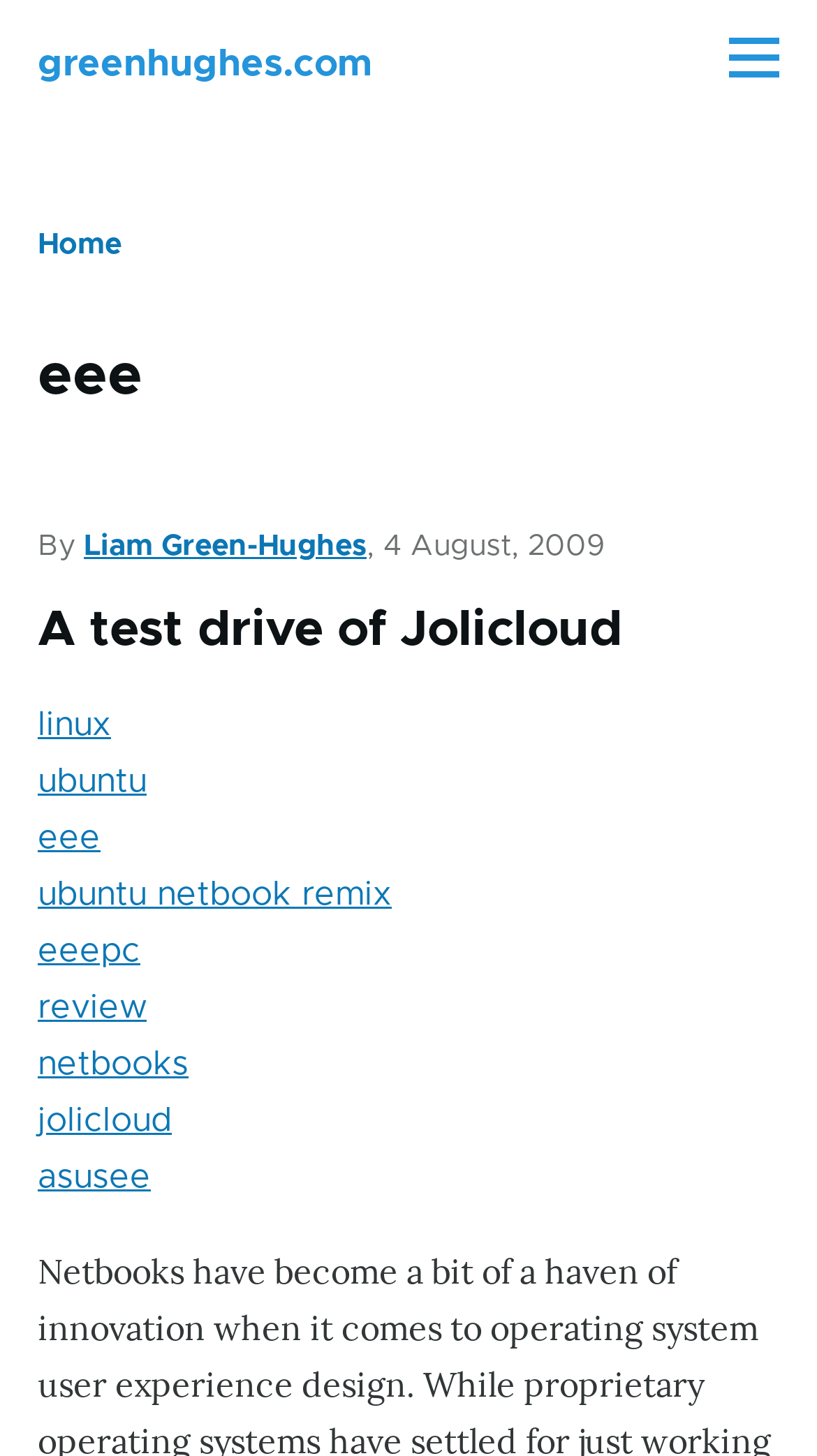Please analyze the image and give a detailed answer to the question:
What are the categories of the article?

The categories of the article can be found at the bottom of the webpage, where there are links to different categories such as linux, ubuntu, eee, ubuntu netbook remix, eeepc, review, netbooks, jolicloud, and asusee.